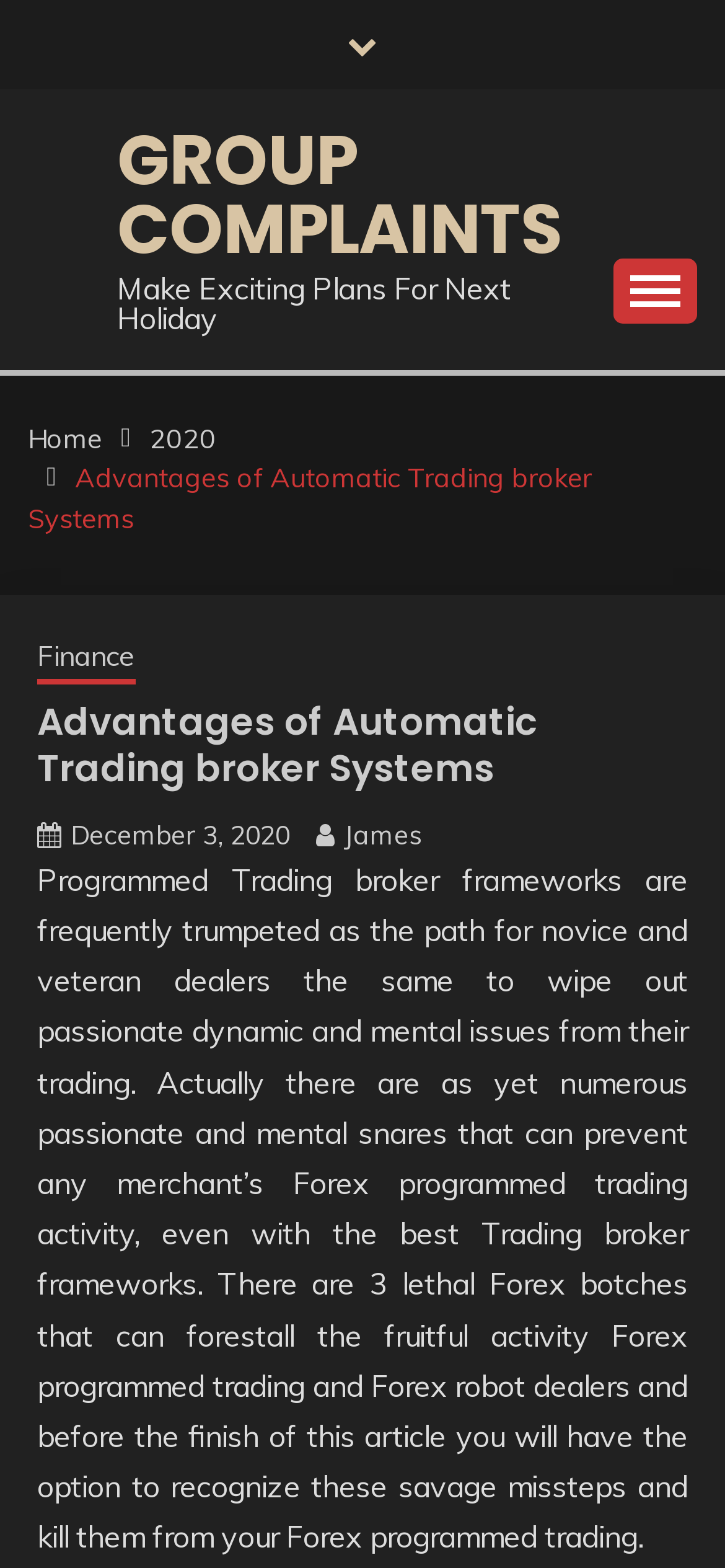Please identify the primary heading on the webpage and return its text.

Advantages of Automatic Trading broker Systems